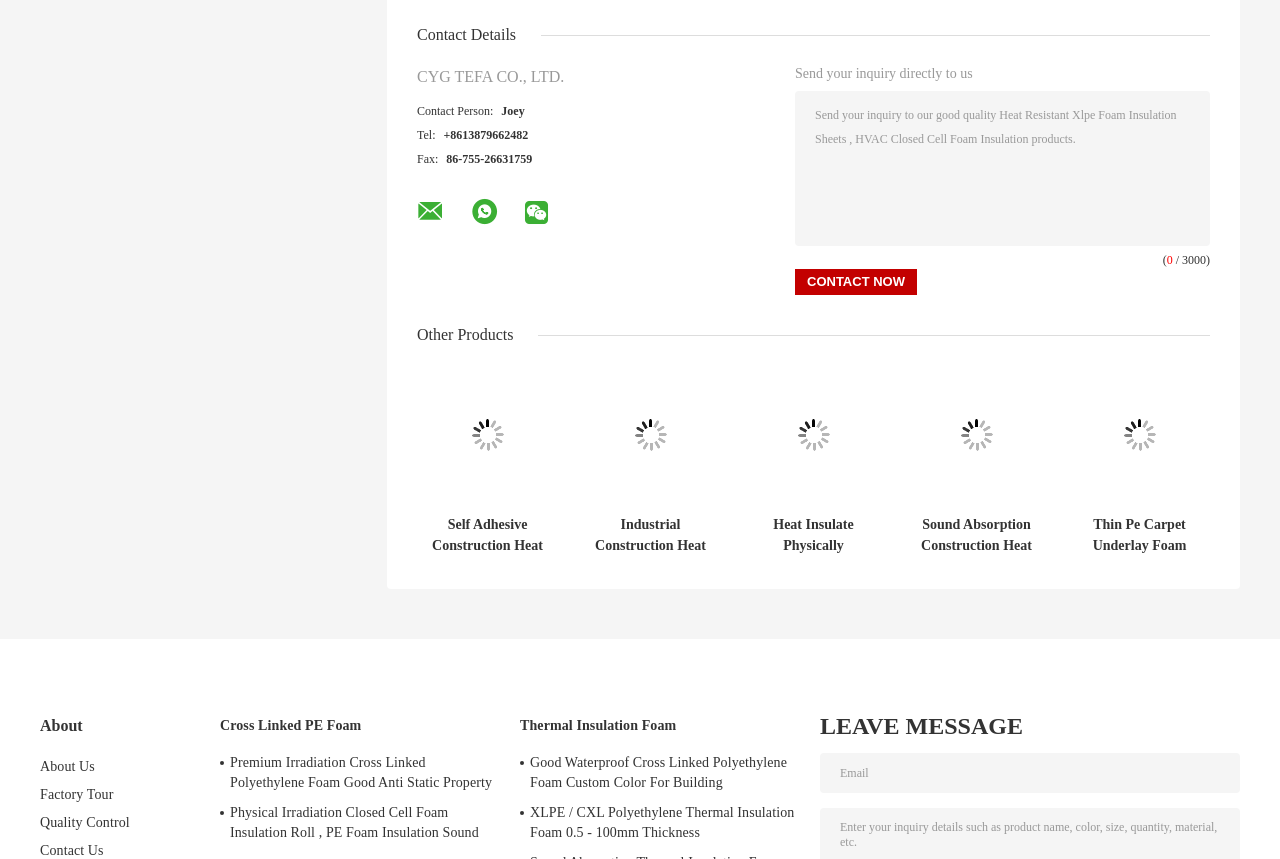How many products are listed?
Provide a comprehensive and detailed answer to the question.

The products are listed in the middle section of the webpage, with each product having a heading, image, and link. There are seven products listed, including 'Self Adhesive Construction Heat Insulation Foam With Aluminium Foil One Side', 'Industrial Construction Heat Insulation Foam Thermal Pool Blanket Material Blue Xpe', and others.